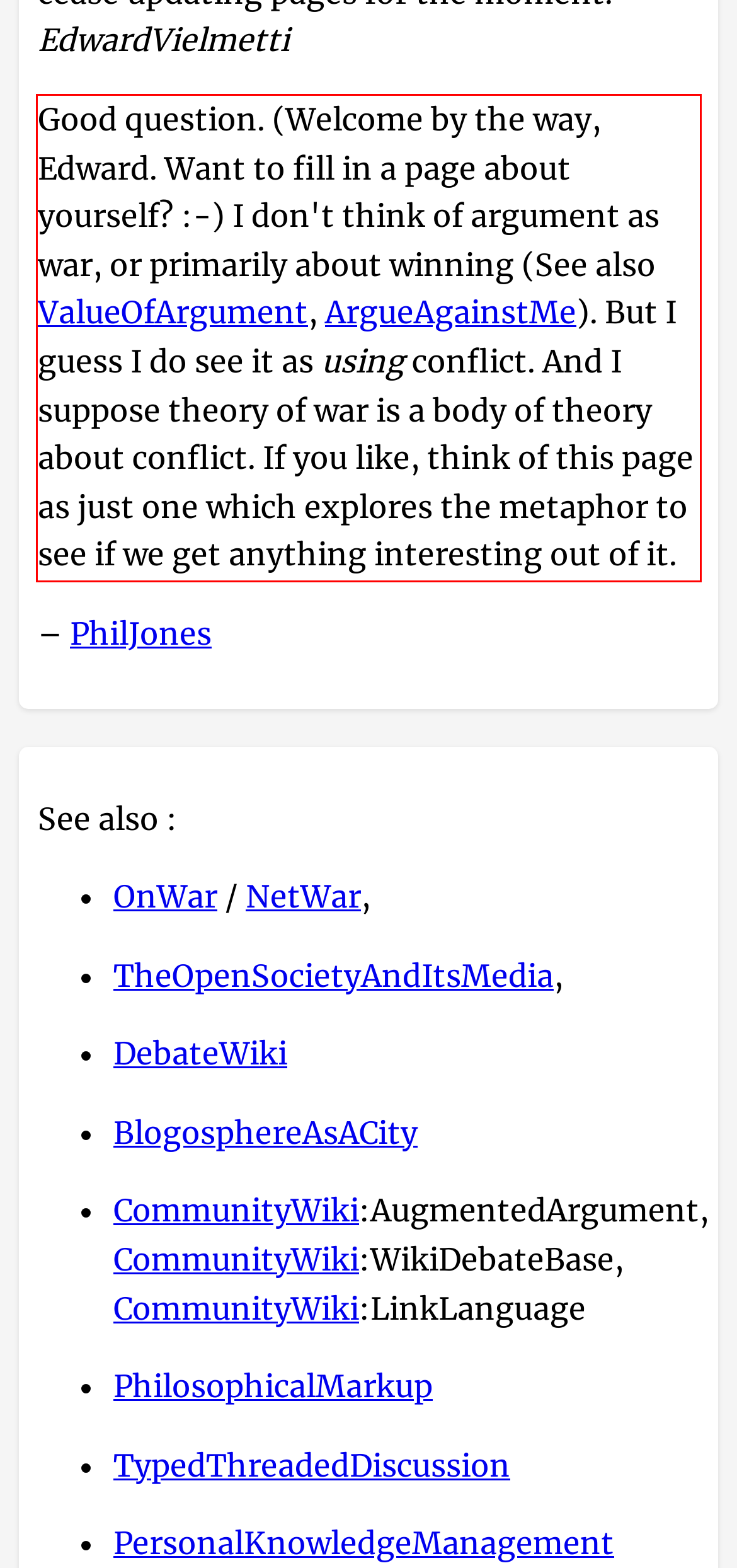Given a screenshot of a webpage containing a red rectangle bounding box, extract and provide the text content found within the red bounding box.

Good question. (Welcome by the way, Edward. Want to fill in a page about yourself? :-) I don't think of argument as war, or primarily about winning (See also ValueOfArgument, ArgueAgainstMe). But I guess I do see it as using conflict. And I suppose theory of war is a body of theory about conflict. If you like, think of this page as just one which explores the metaphor to see if we get anything interesting out of it.